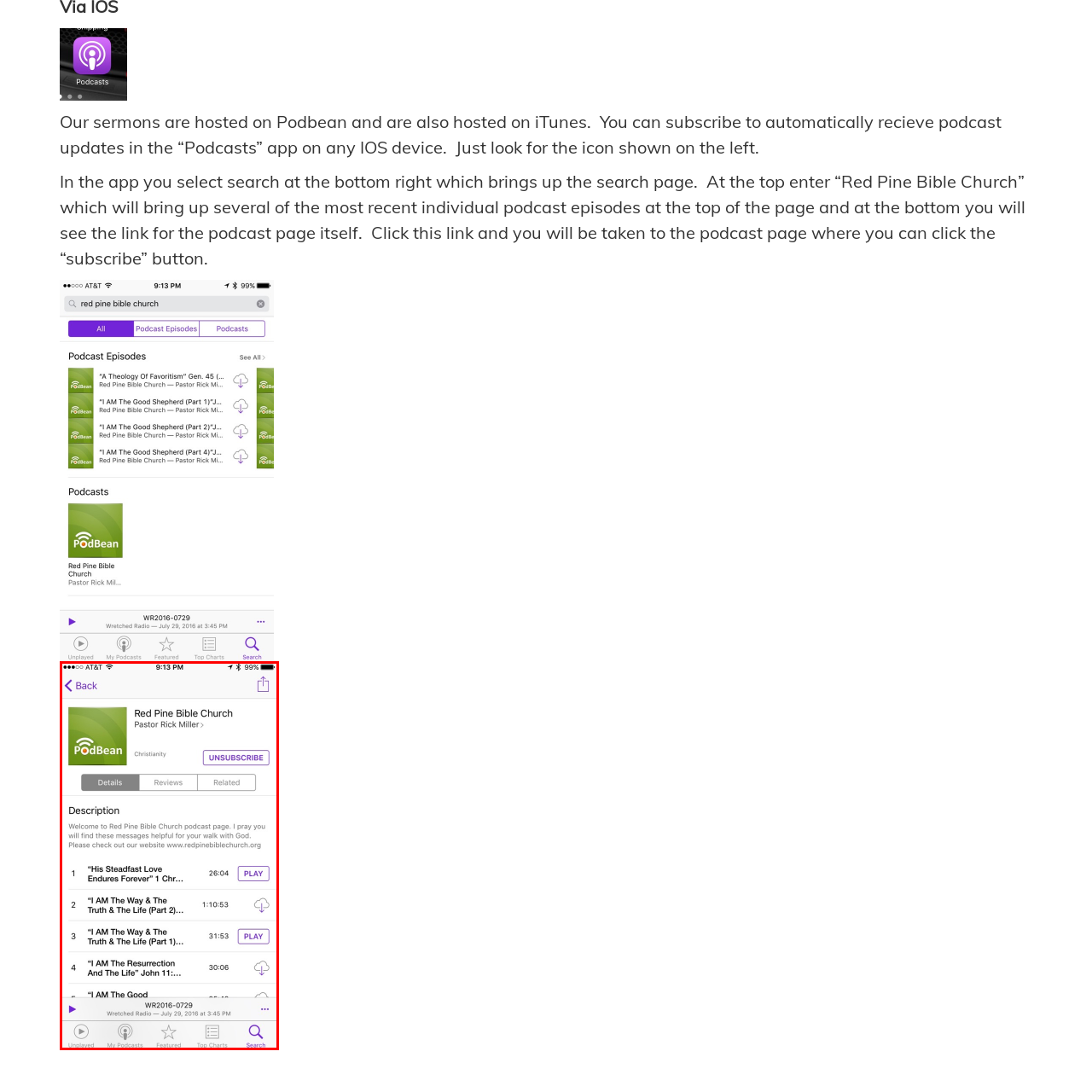Concentrate on the image marked by the red box, What is the purpose of the sermons?
 Your answer should be a single word or phrase.

To support listeners in their spiritual journey